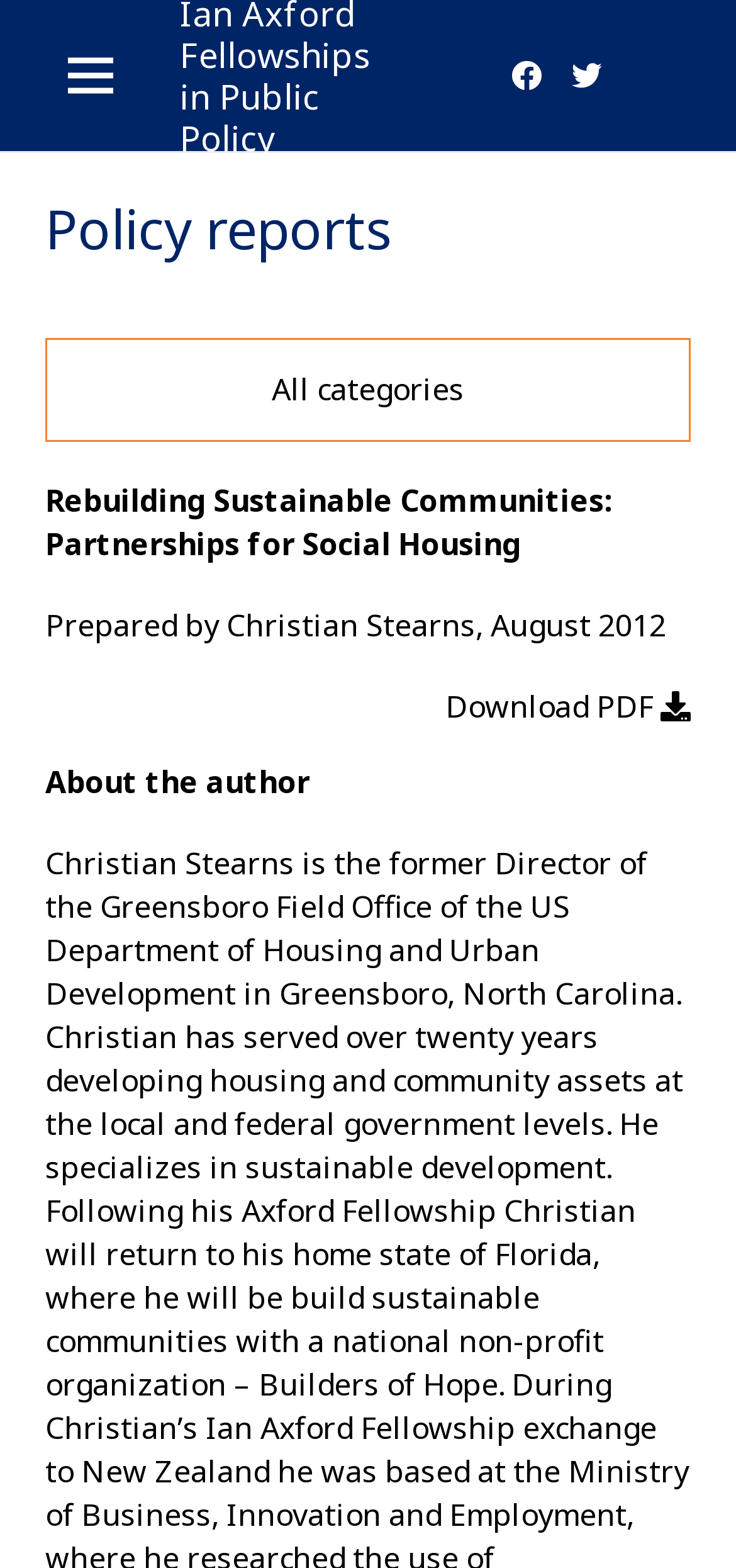Given the description aria-label="Twitter" title="Twitter", predict the bounding box coordinates of the UI element. Ensure the coordinates are in the format (top-left x, top-left y, bottom-right x, bottom-right y) and all values are between 0 and 1.

[0.756, 0.029, 0.838, 0.067]